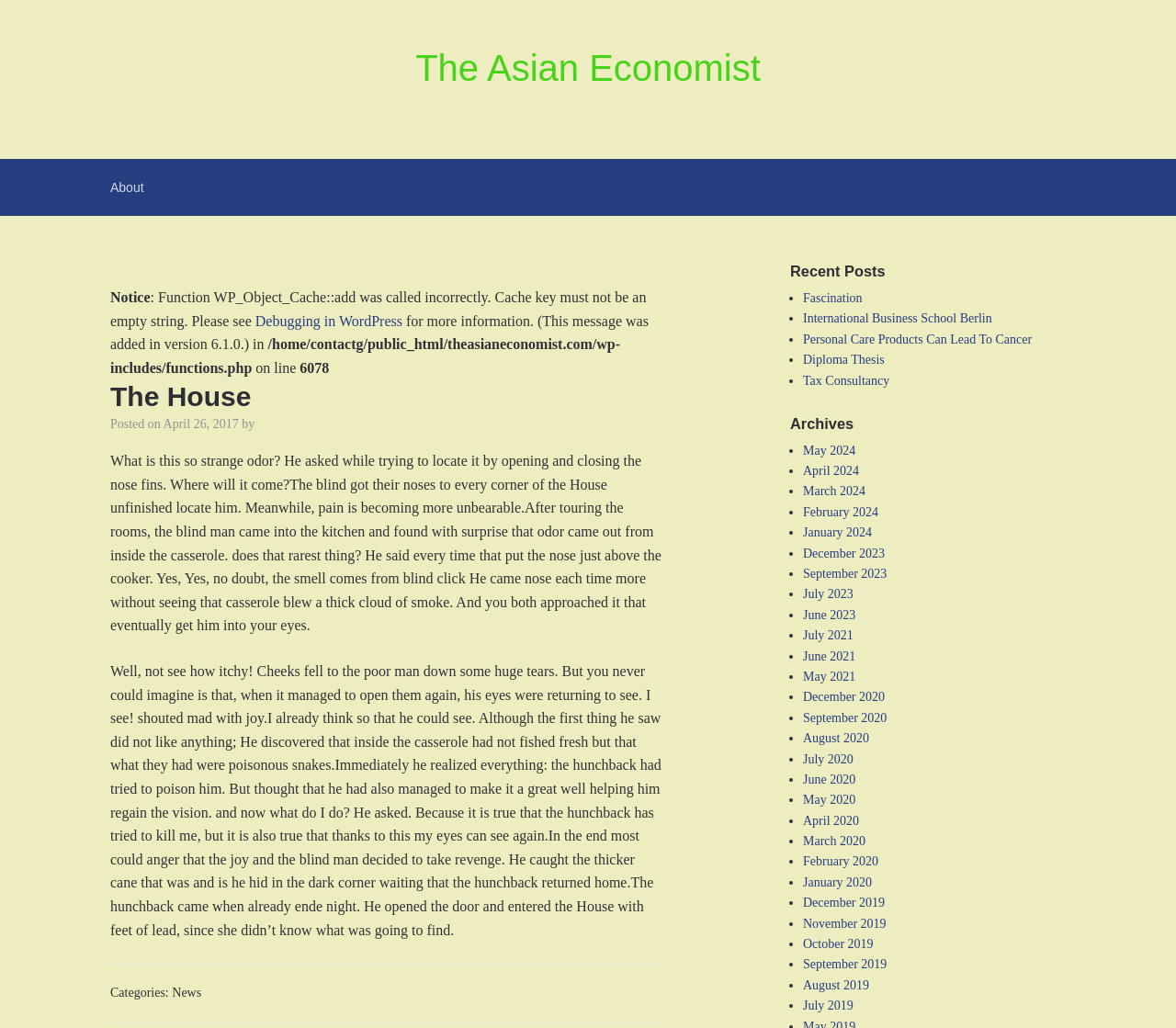What is the date of the article?
Look at the screenshot and give a one-word or phrase answer.

April 26, 2017